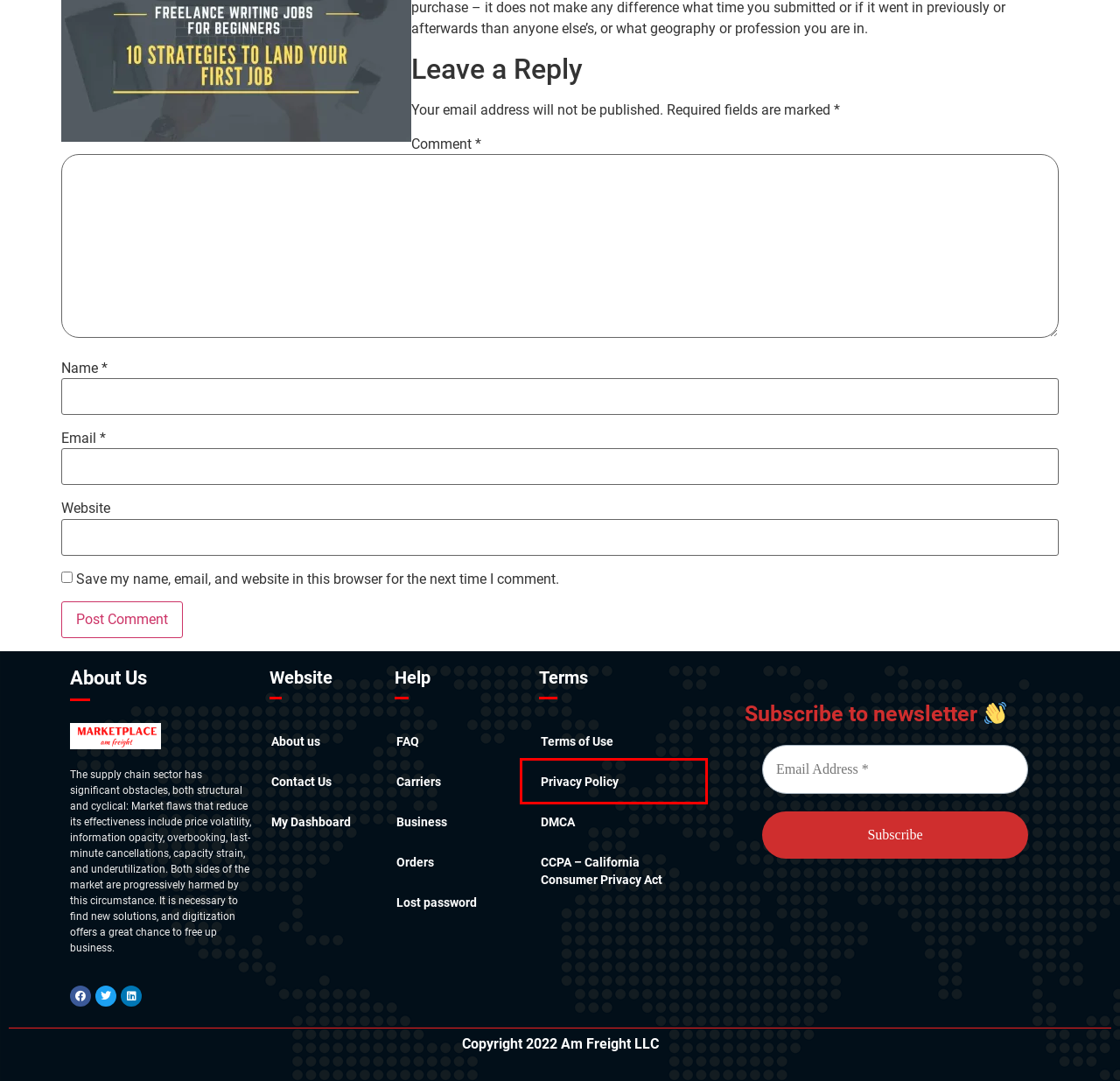Observe the provided screenshot of a webpage with a red bounding box around a specific UI element. Choose the webpage description that best fits the new webpage after you click on the highlighted element. These are your options:
A. Contact Us - Auction
B. My account - Auction
C. DMCA - Auction
D. Privacy Policy - Auction
E. CCPA – California Consumer Privacy Act - Auction
F. Carriers - Auction
G. Terms of Use - Auction
H. FAQ - Auction

D